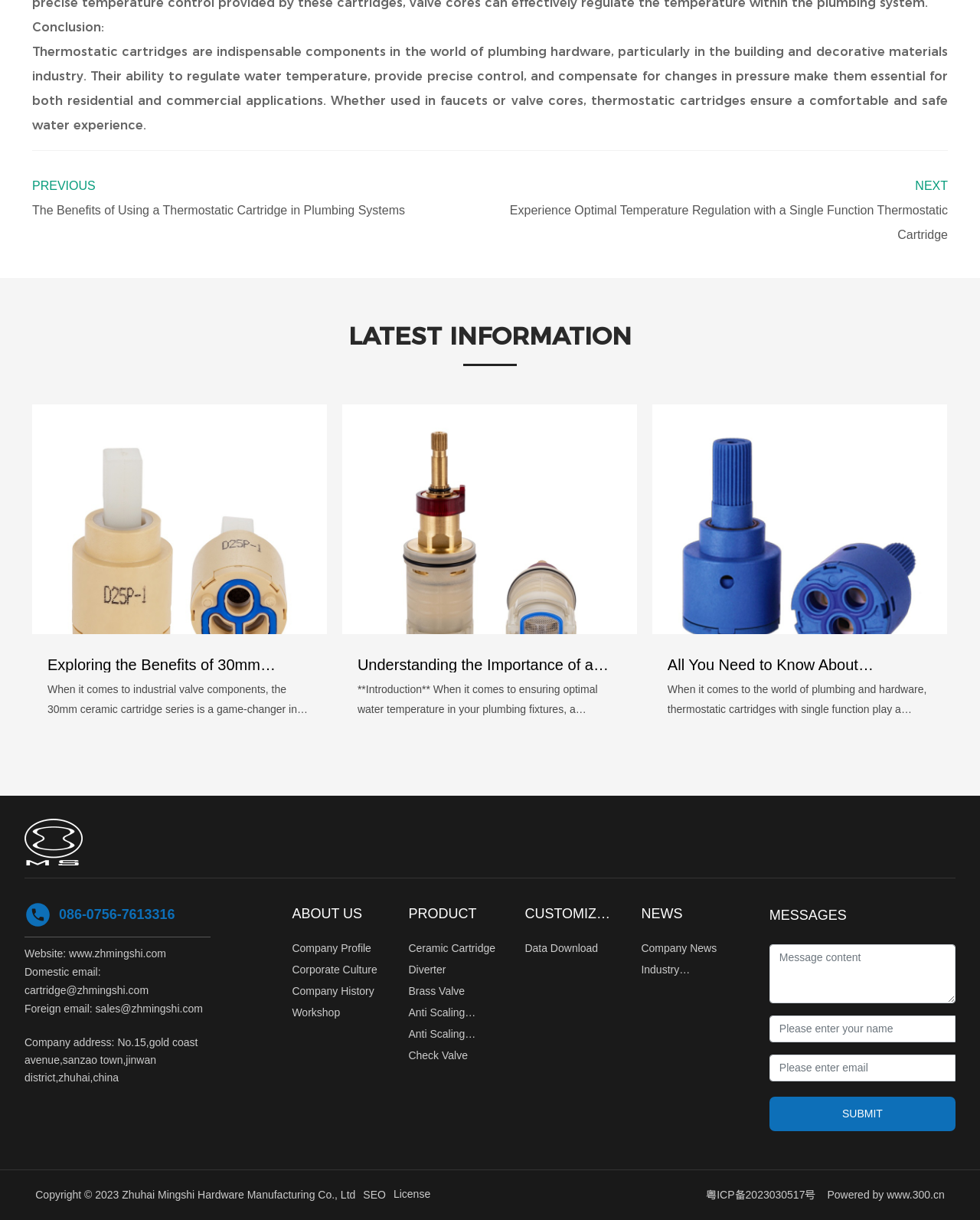What is the main topic of this webpage?
Can you offer a detailed and complete answer to this question?

Based on the content of the webpage, particularly the text 'Conclusion: Thermostatic cartridges are indispensable components in the world of plumbing hardware...' and the links provided, it can be inferred that the main topic of this webpage is thermostatic cartridges.